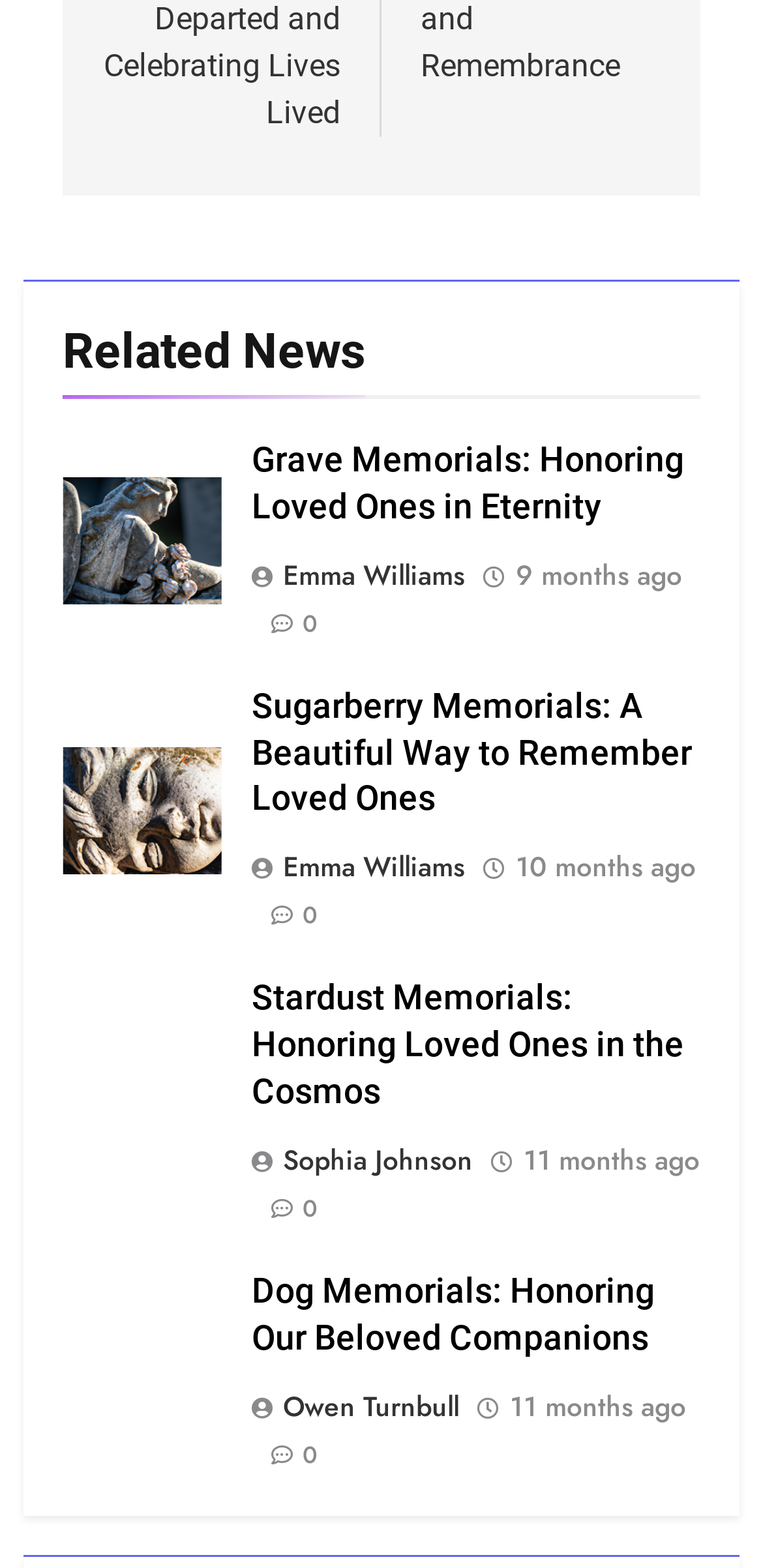Please determine the bounding box coordinates of the section I need to click to accomplish this instruction: "Read article about Sugarberry Memorials".

[0.329, 0.436, 0.918, 0.526]